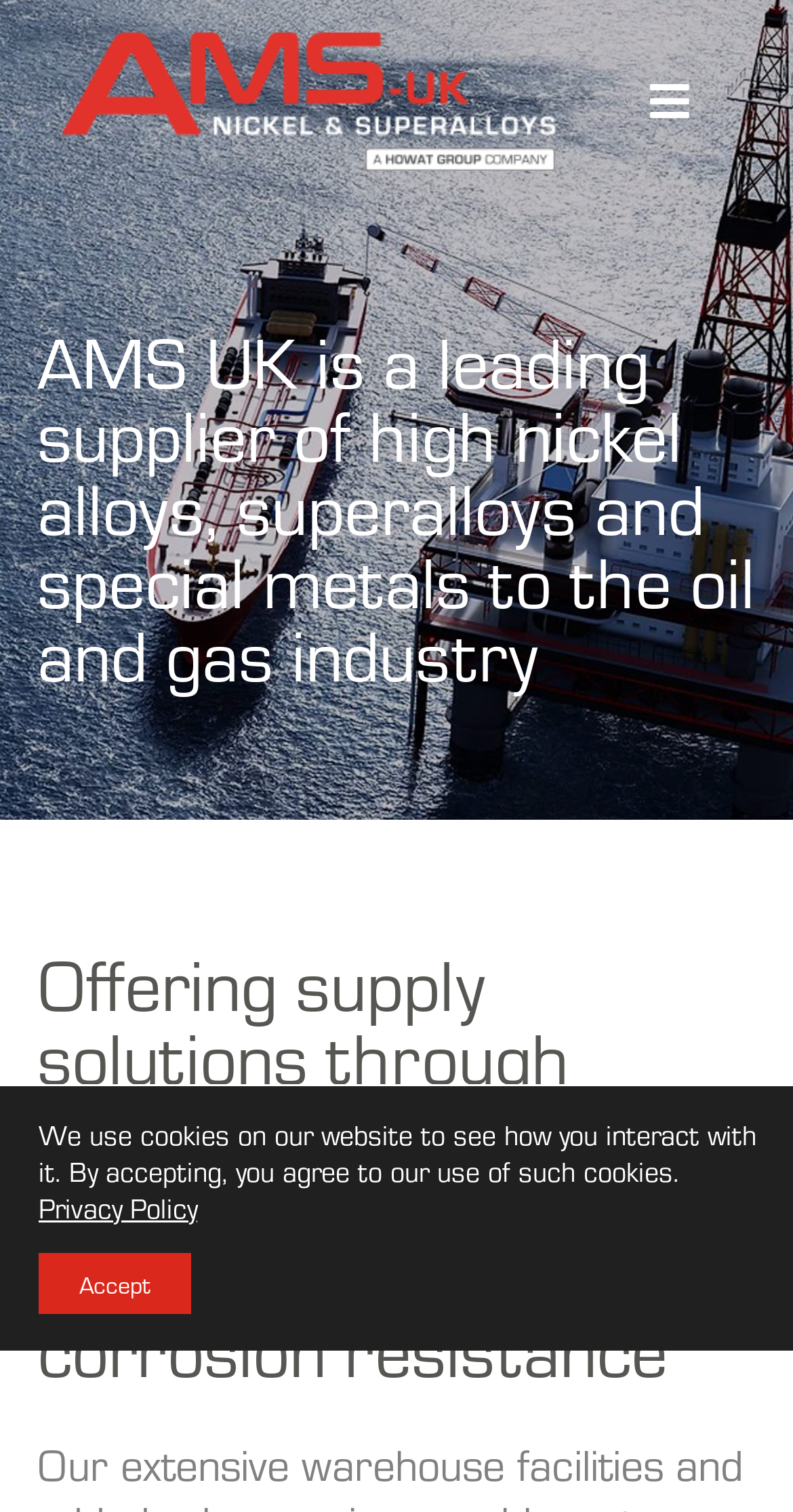Please provide the bounding box coordinates for the UI element as described: "About". The coordinates must be four floats between 0 and 1, represented as [left, top, right, bottom].

[0.0, 0.098, 1.0, 0.186]